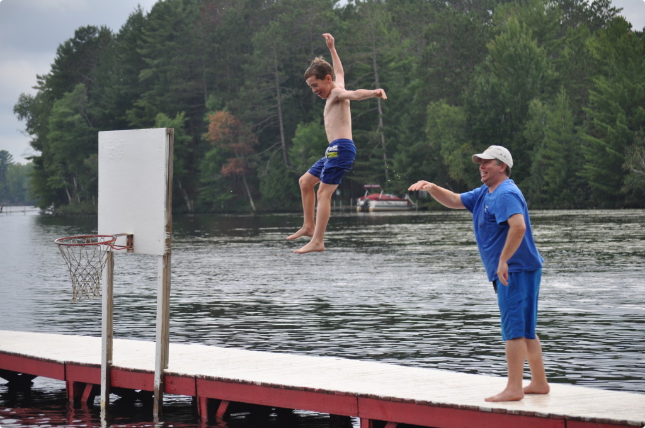Break down the image and provide a full description, noting any significant aspects.

In this lively summer scene, a boy joyfully leaps from a dock into a scenic lake, embodying the thrill of youth and carefree summer days. He is captured mid-air, arms outstretched, about to make a splash, radiating excitement as he prepares to dive into the refreshing water below. On the dock, a man, presumably a guardian or friend, stands ready to catch him or encourage his leap, wearing a friendly smile and blue attire that matches the boy's swimming shorts. Behind them, lush greenery frames the lake, creating a picturesque backdrop filled with trees reflecting the calm water's surface. The basketball hoop on the dock hints at additional fun and games, making this moment a perfect blend of adventure and summer leisure.